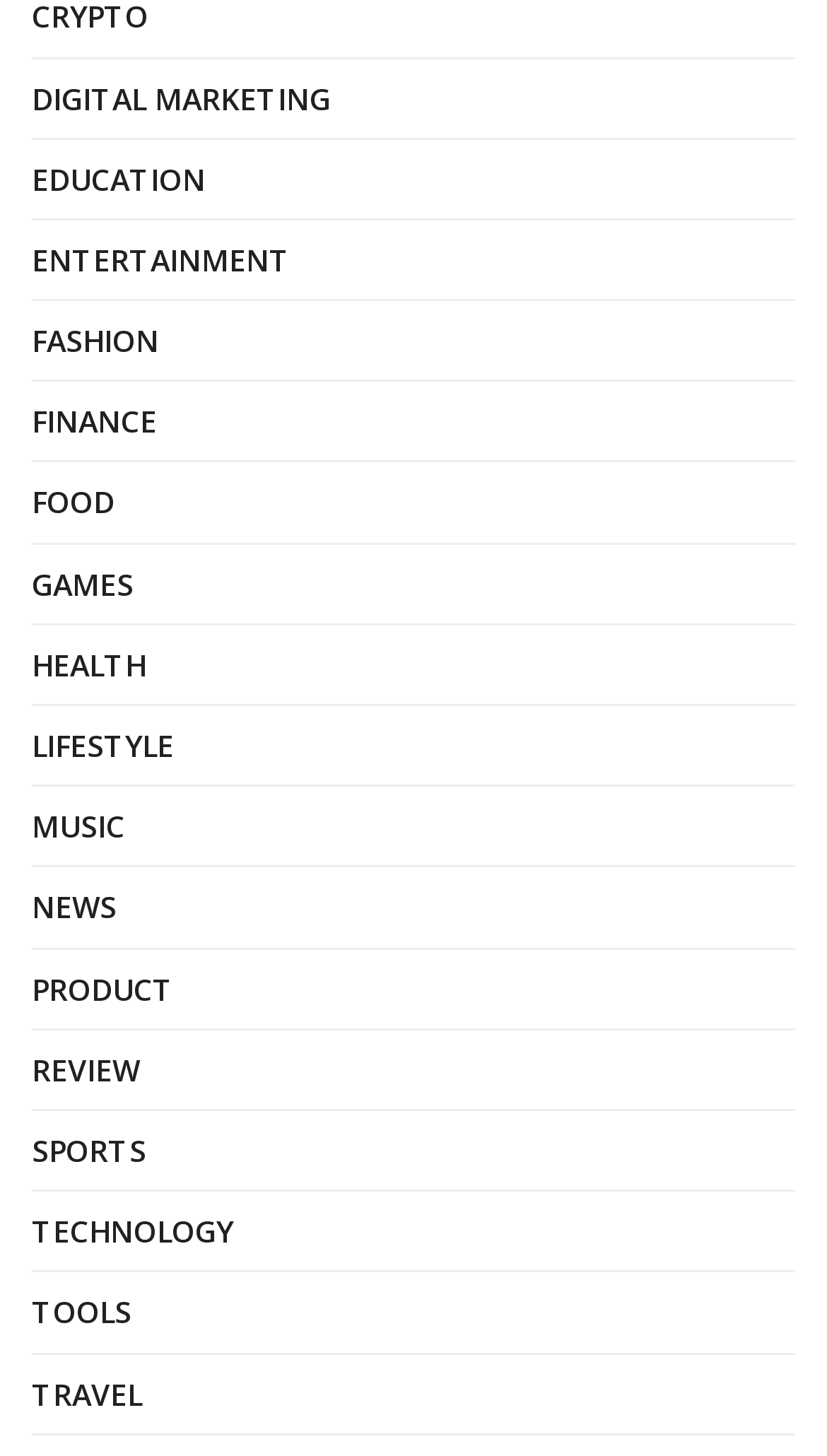Determine the bounding box coordinates for the element that should be clicked to follow this instruction: "Read technology reviews". The coordinates should be given as four float numbers between 0 and 1, in the format [left, top, right, bottom].

[0.038, 0.827, 0.282, 0.864]